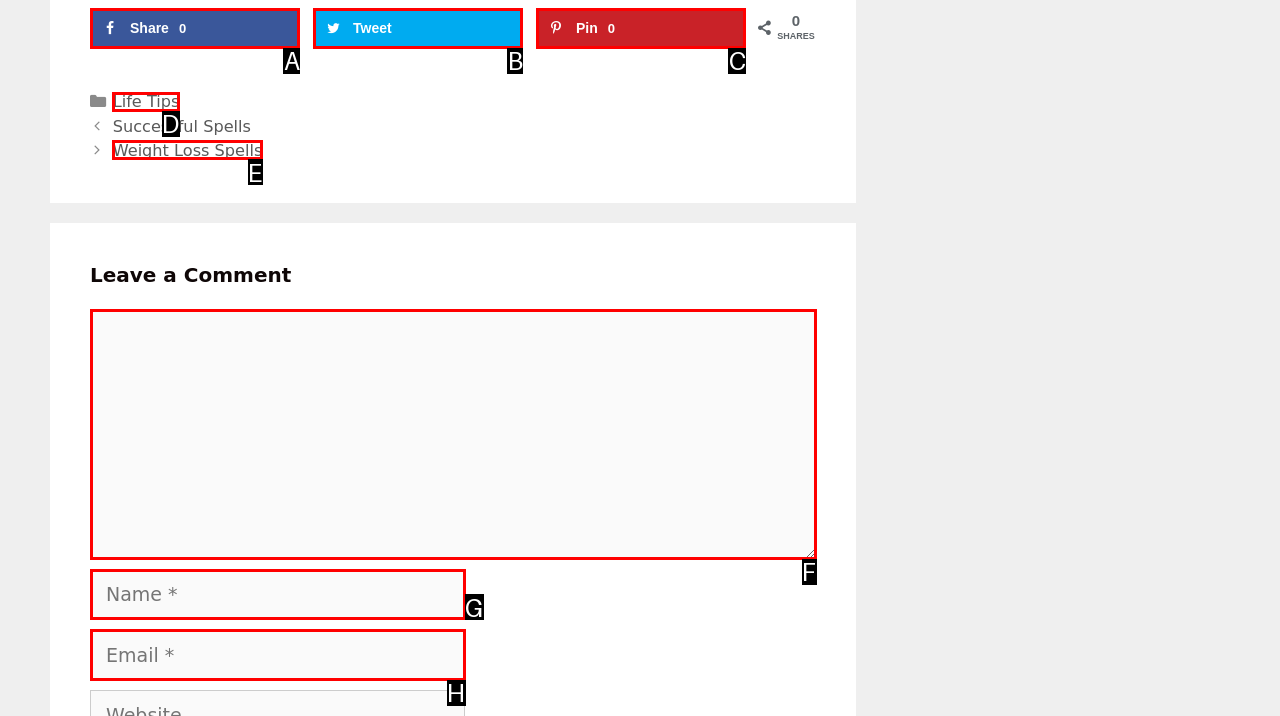Choose the HTML element that best fits the given description: Pin0. Answer by stating the letter of the option.

C